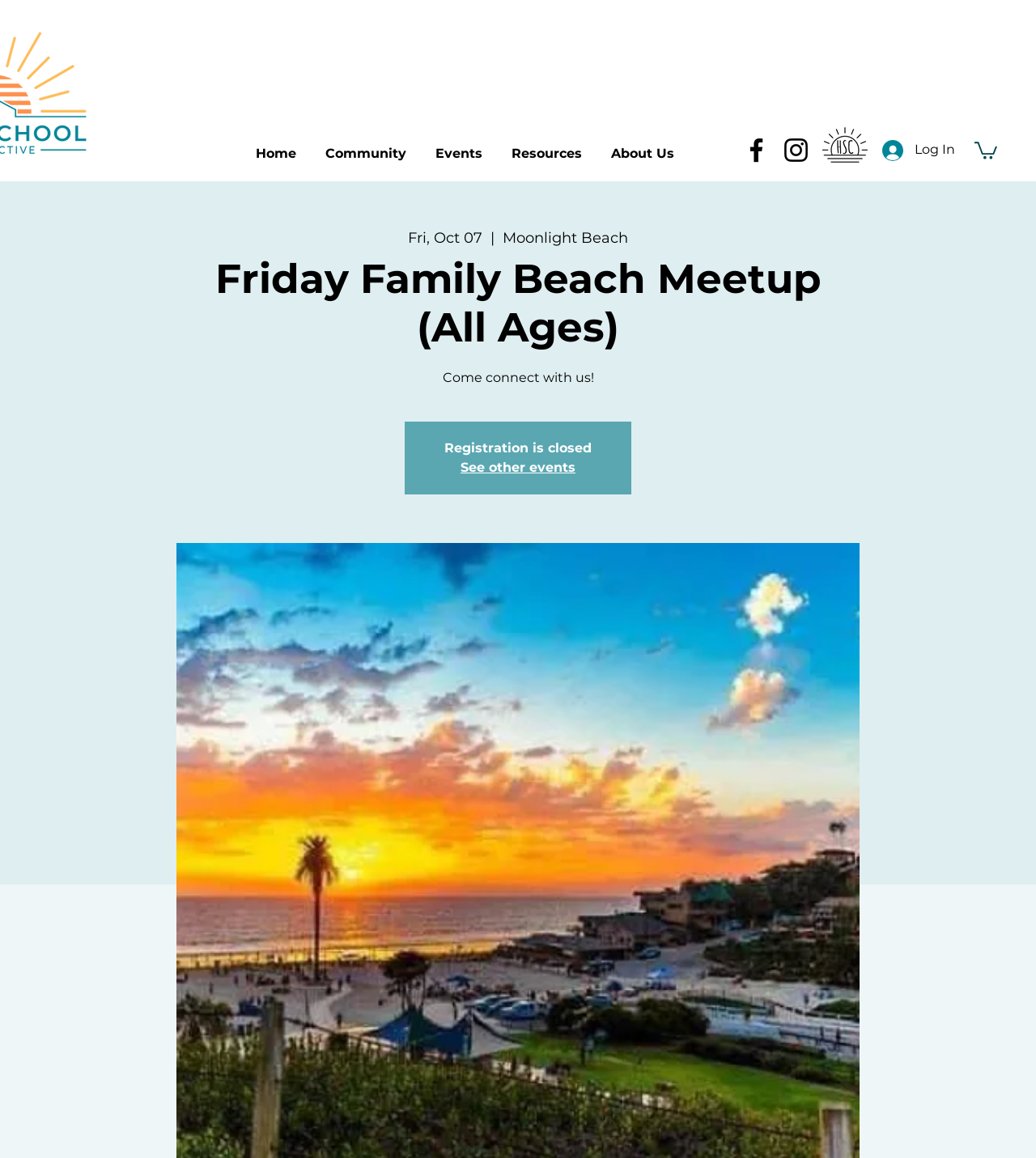Create an in-depth description of the webpage, covering main sections.

The webpage appears to be an event page for a "Friday Family Beach Meetup" organized by HSC Social. At the top left, there is a navigation menu with links to "Home", "Community", "Events", "Resources", and "About Us". To the right of the navigation menu, there is a social bar with links to Facebook and Instagram, each accompanied by their respective icons.

On the top right, there is a "Log In" button with a small icon next to it. Next to the "Log In" button, there is an image of the HSC Social logo in black.

Below the top navigation and social bar, there is a prominent heading that reads "Friday Family Beach Meetup (All Ages)". Below the heading, there is a section with details about the event, including the date "Fri, Oct 07", location "Moonlight Beach", and a brief description "Come connect with us!". However, it is noted that "Registration is closed". There is also a link to "See other events" below the event details.

Overall, the webpage appears to be a simple event page with a clear layout and easy-to-find information about the event.